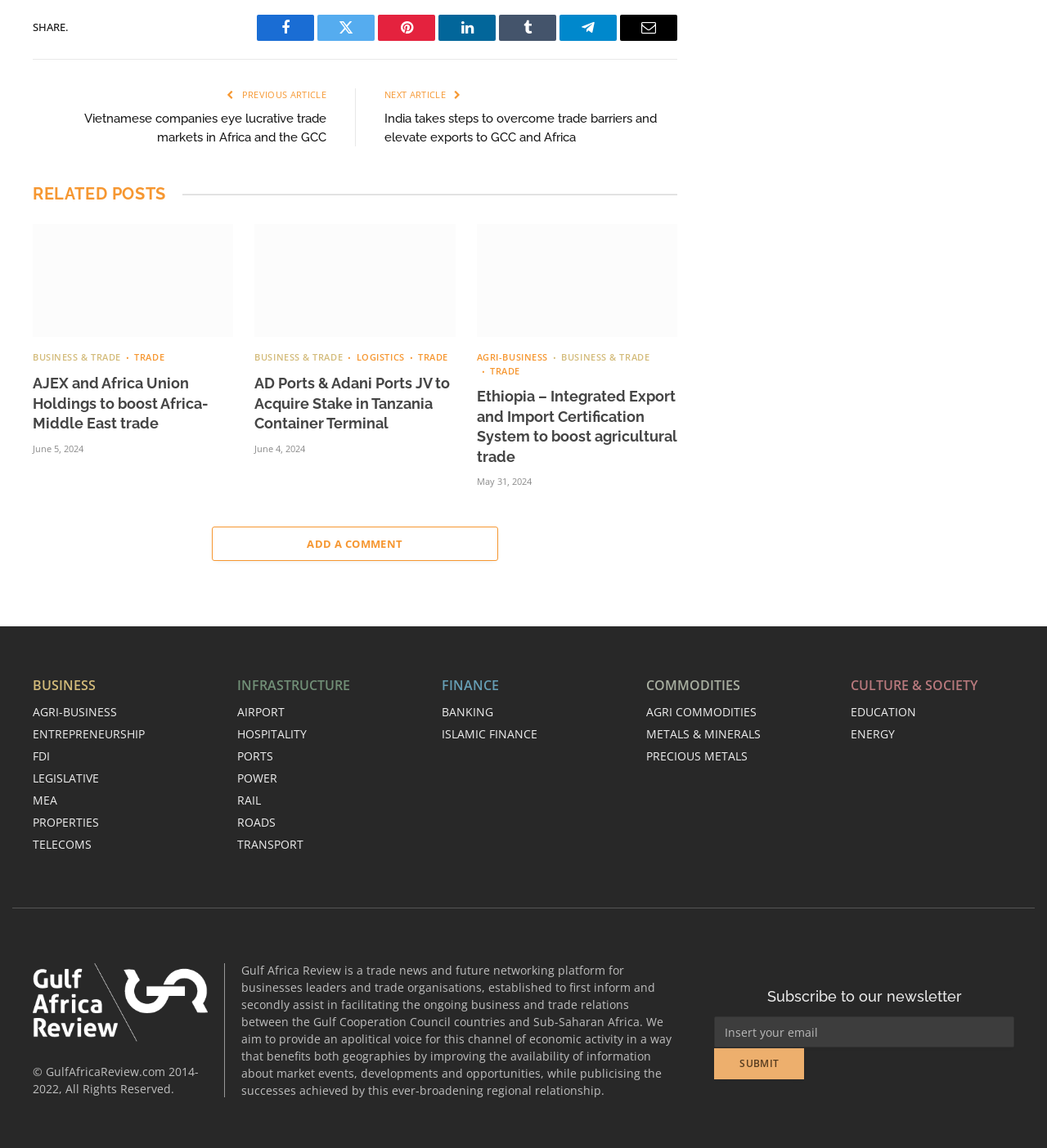Answer the question below in one word or phrase:
What is the topic of the first related post?

AJEX and Africa Union Holdings